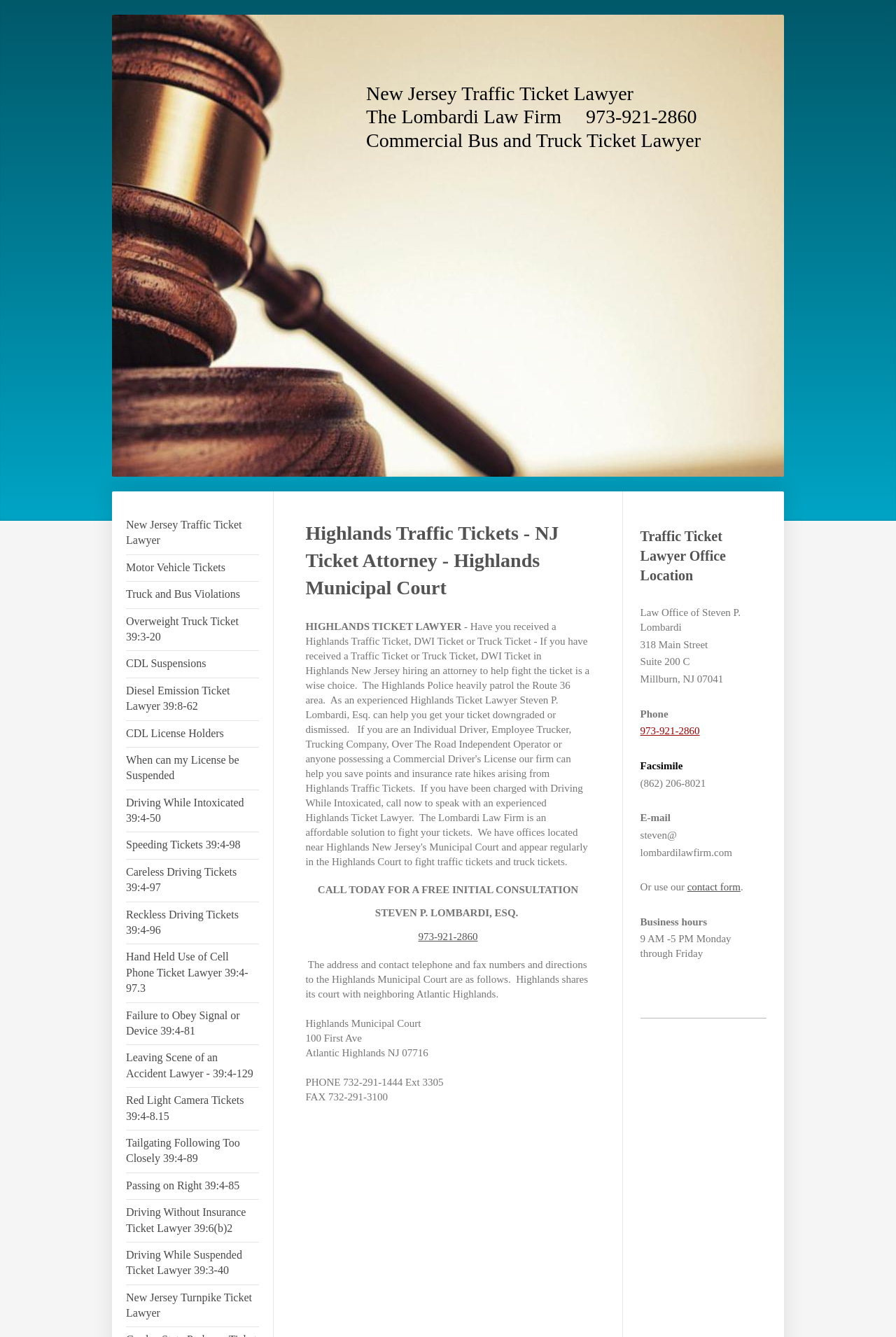Identify the main title of the webpage and generate its text content.

Highlands Traffic Tickets - NJ Ticket Attorney - Highlands Municipal Court